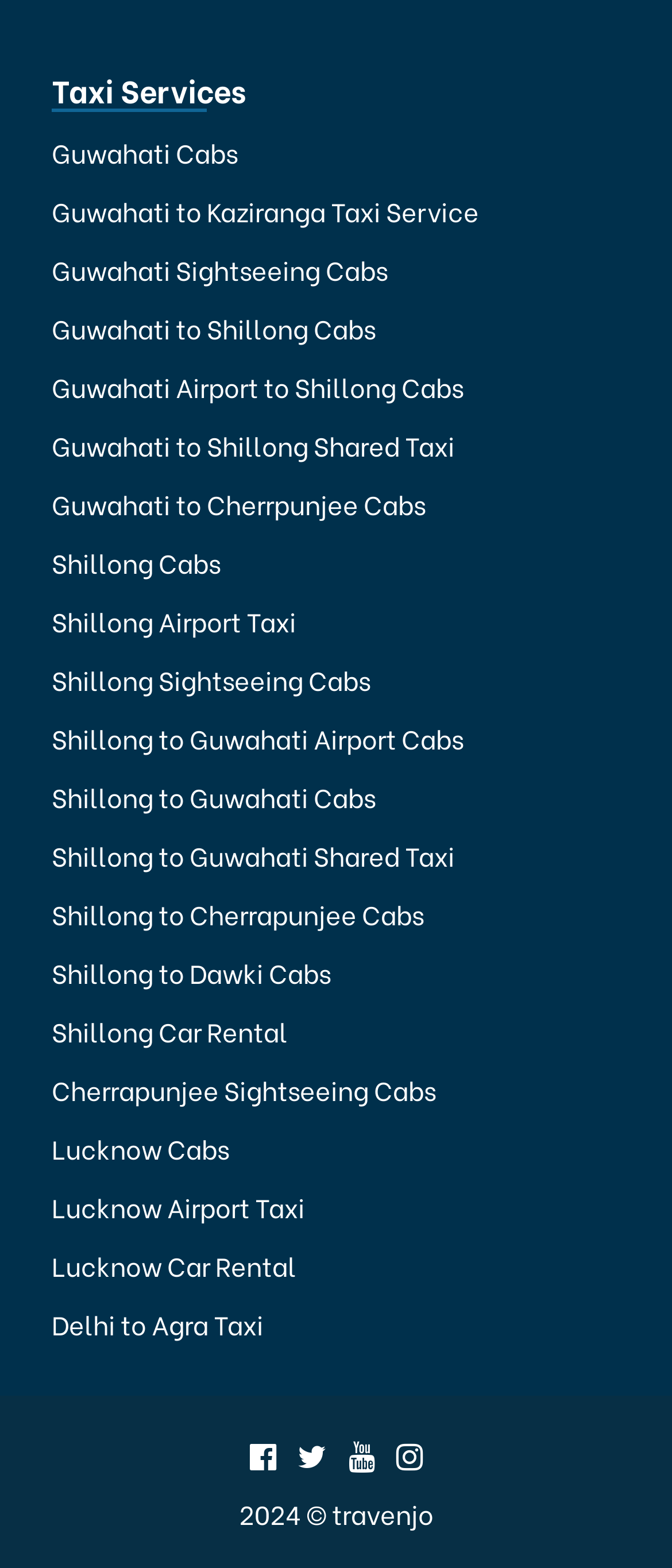Find the bounding box coordinates for the area that should be clicked to accomplish the instruction: "Book Guwahati Cabs".

[0.077, 0.084, 0.354, 0.109]